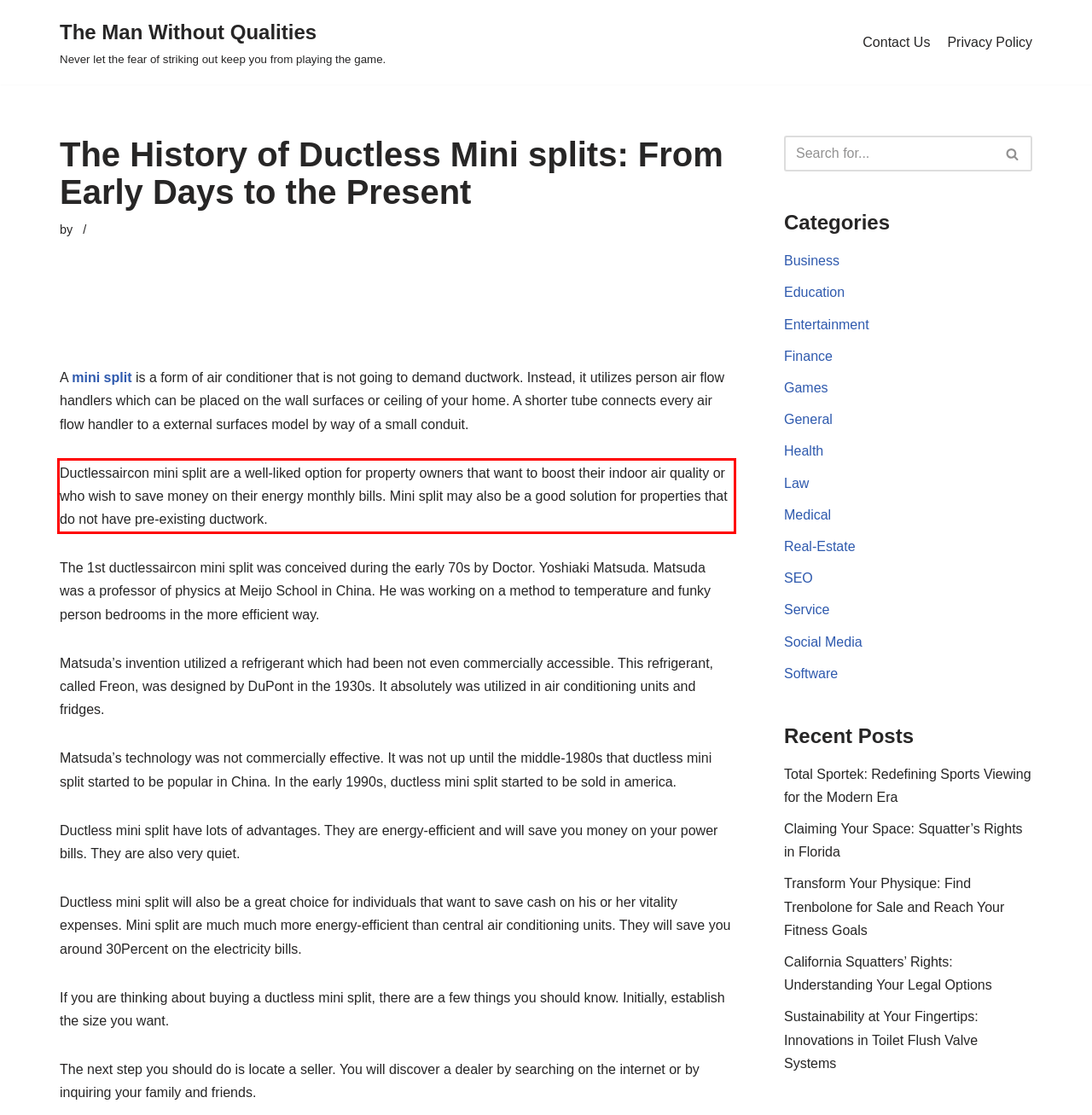Locate the red bounding box in the provided webpage screenshot and use OCR to determine the text content inside it.

Ductlessaircon mini split are a well-liked option for property owners that want to boost their indoor air quality or who wish to save money on their energy monthly bills. Mini split may also be a good solution for properties that do not have pre-existing ductwork.